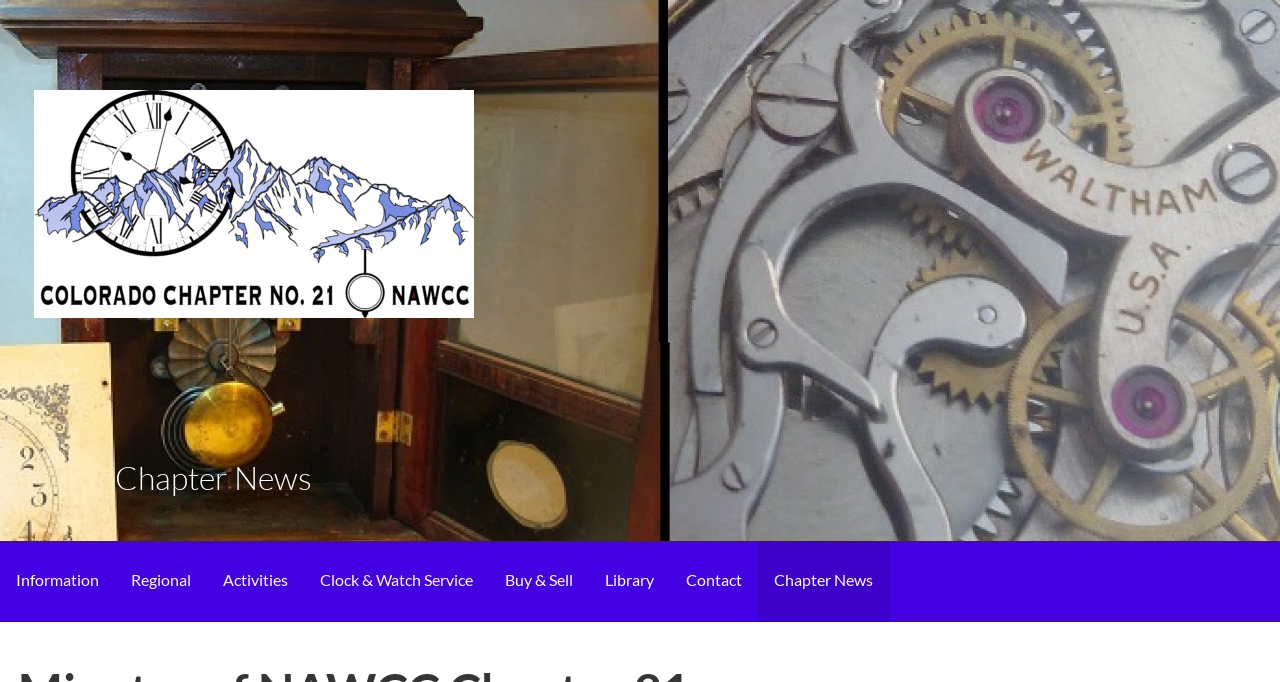Your task is to find and give the main heading text of the webpage.

Minutes of NAWCC Chapter 21 Meeting, February 22, 2021